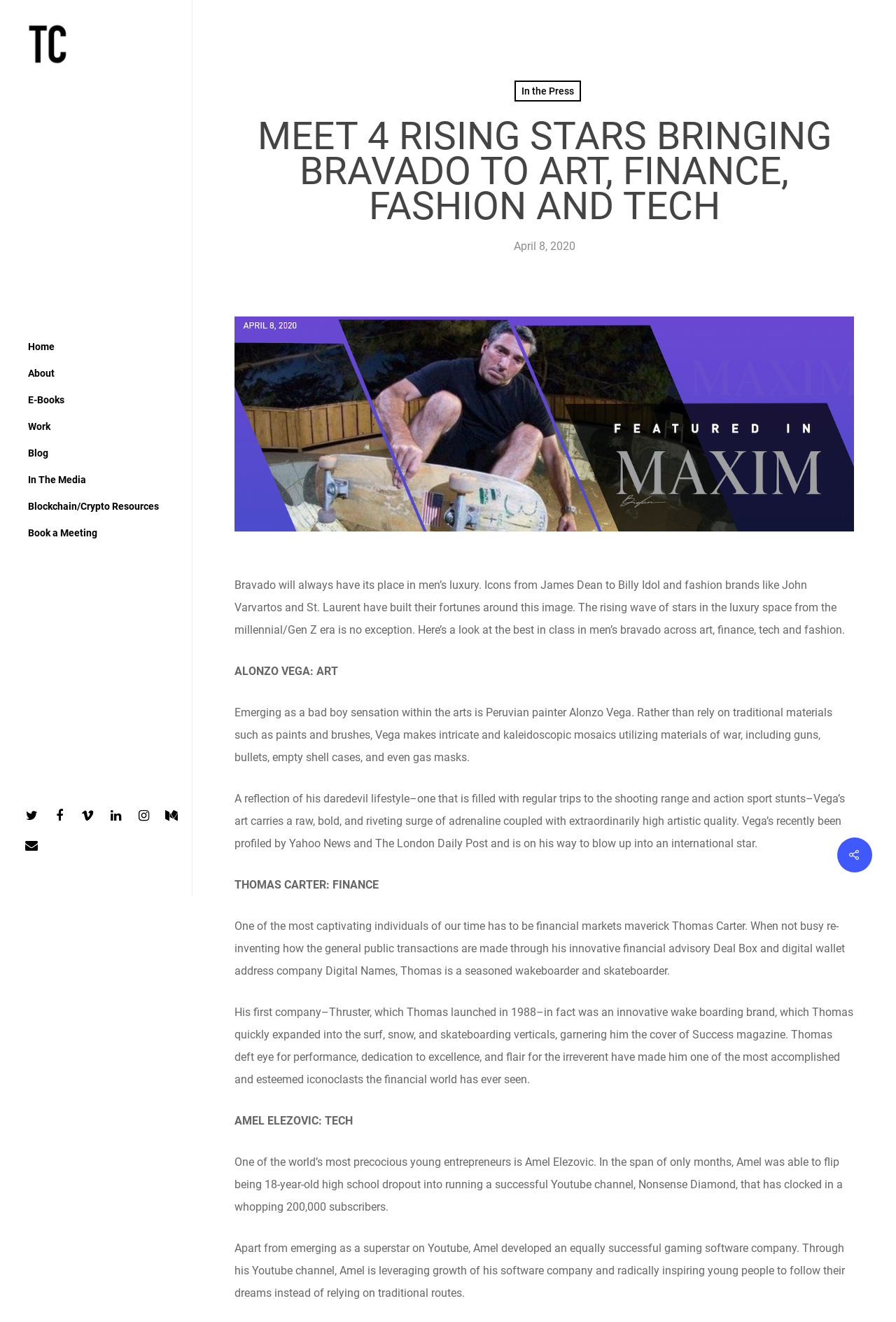How old was Amel Elezovic when he started his YouTube channel?
Using the information from the image, answer the question thoroughly.

I found the answer by reading the text about Amel Elezovic, which states that he 'was able to flip being 18-year-old high school dropout into running a successful Youtube channel'.